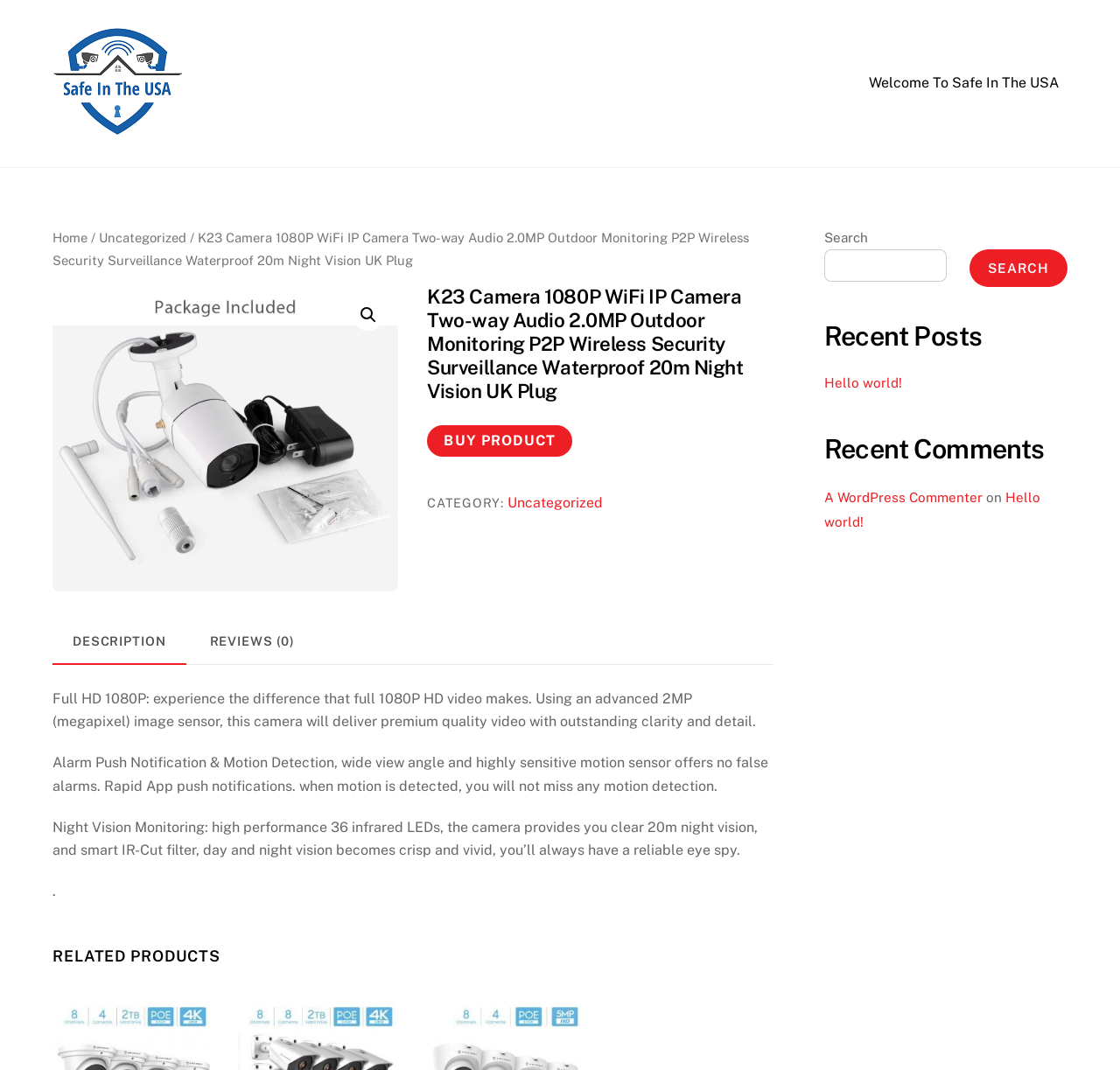Show the bounding box coordinates for the element that needs to be clicked to execute the following instruction: "Search for a product". Provide the coordinates in the form of four float numbers between 0 and 1, i.e., [left, top, right, bottom].

[0.736, 0.233, 0.846, 0.263]